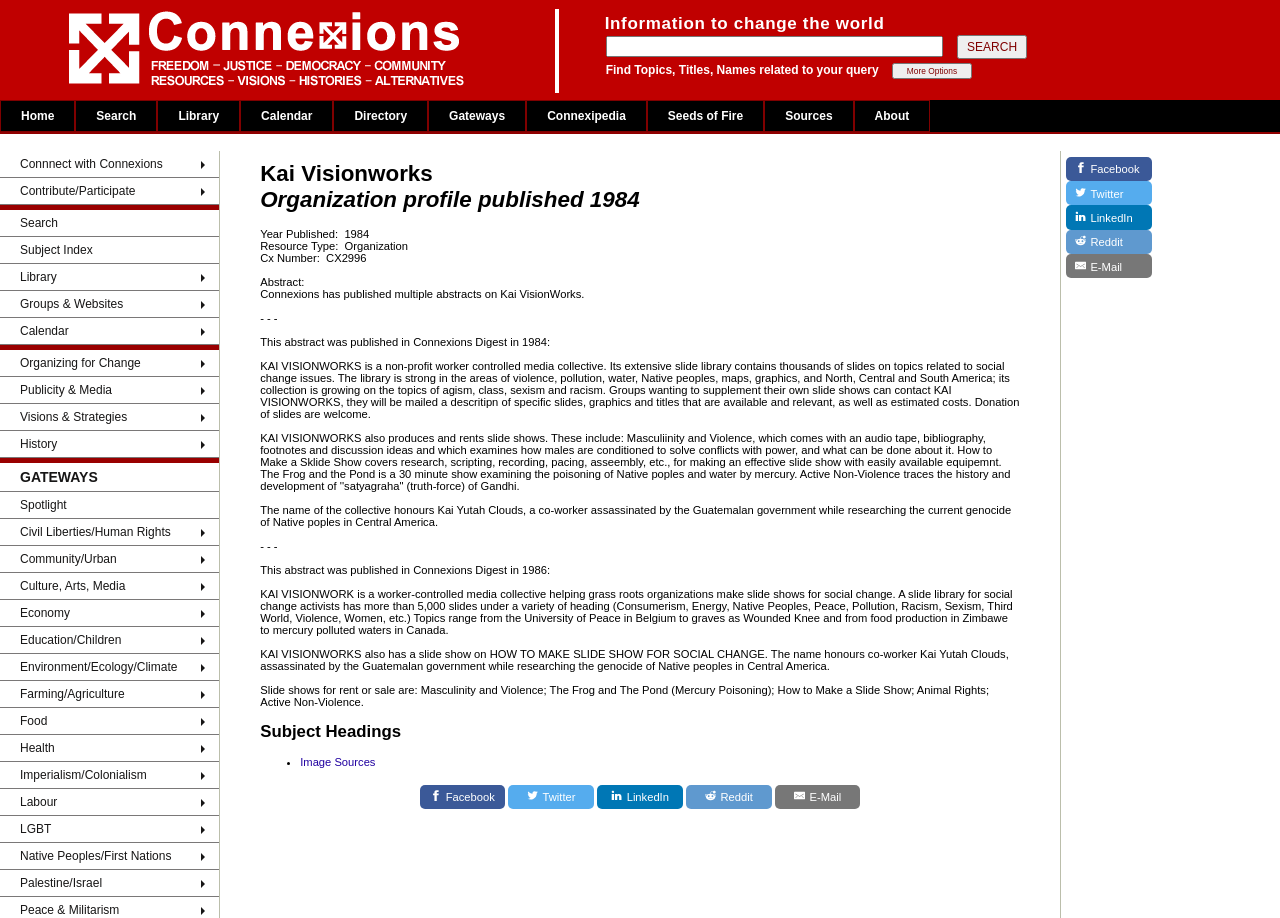Find the bounding box of the UI element described as: "Education Sources". The bounding box coordinates should be given as four float values between 0 and 1, i.e., [left, top, right, bottom].

[0.597, 0.221, 0.667, 0.236]